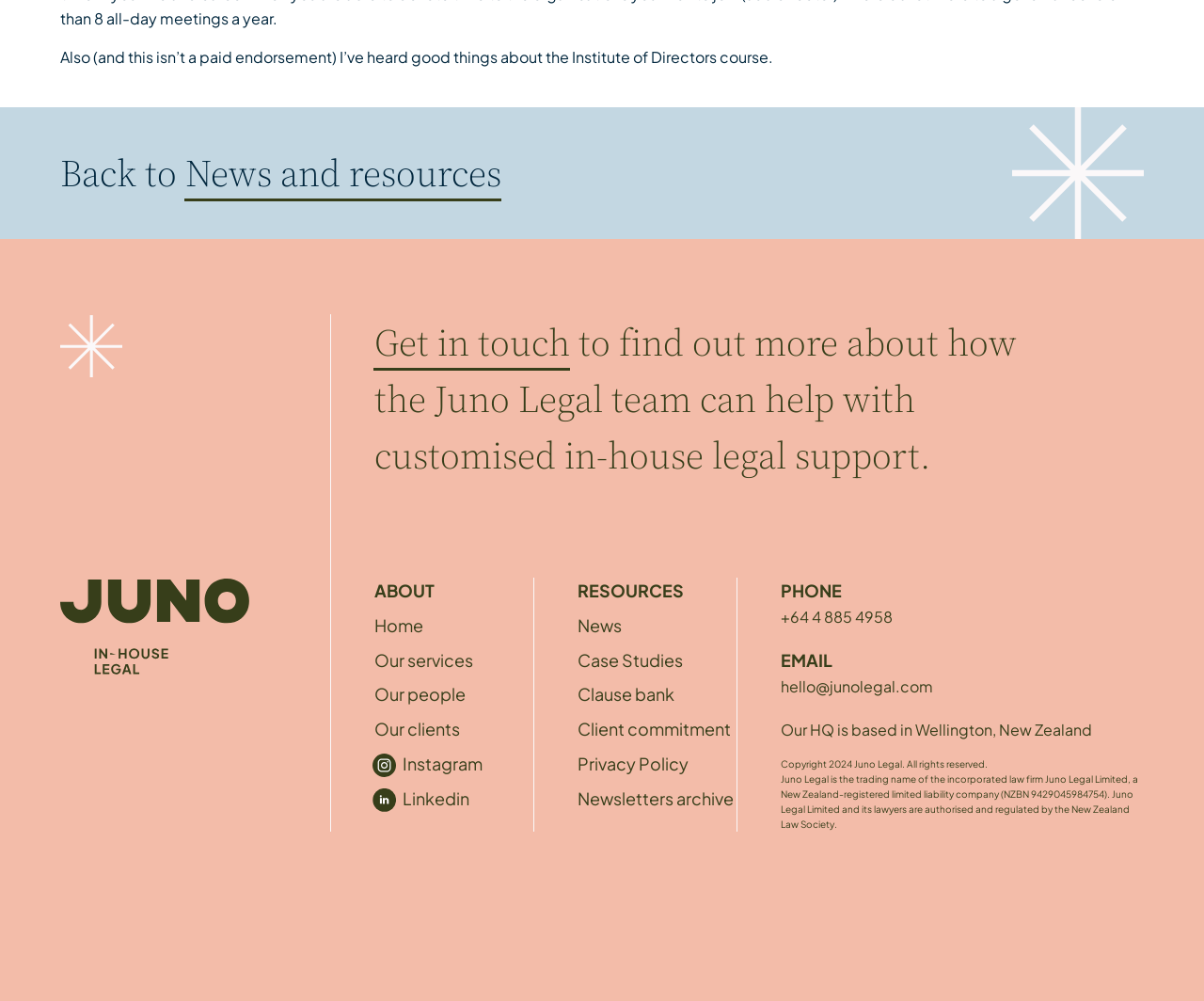Show me the bounding box coordinates of the clickable region to achieve the task as per the instruction: "Email hello@junolegal.com".

[0.648, 0.674, 0.775, 0.698]